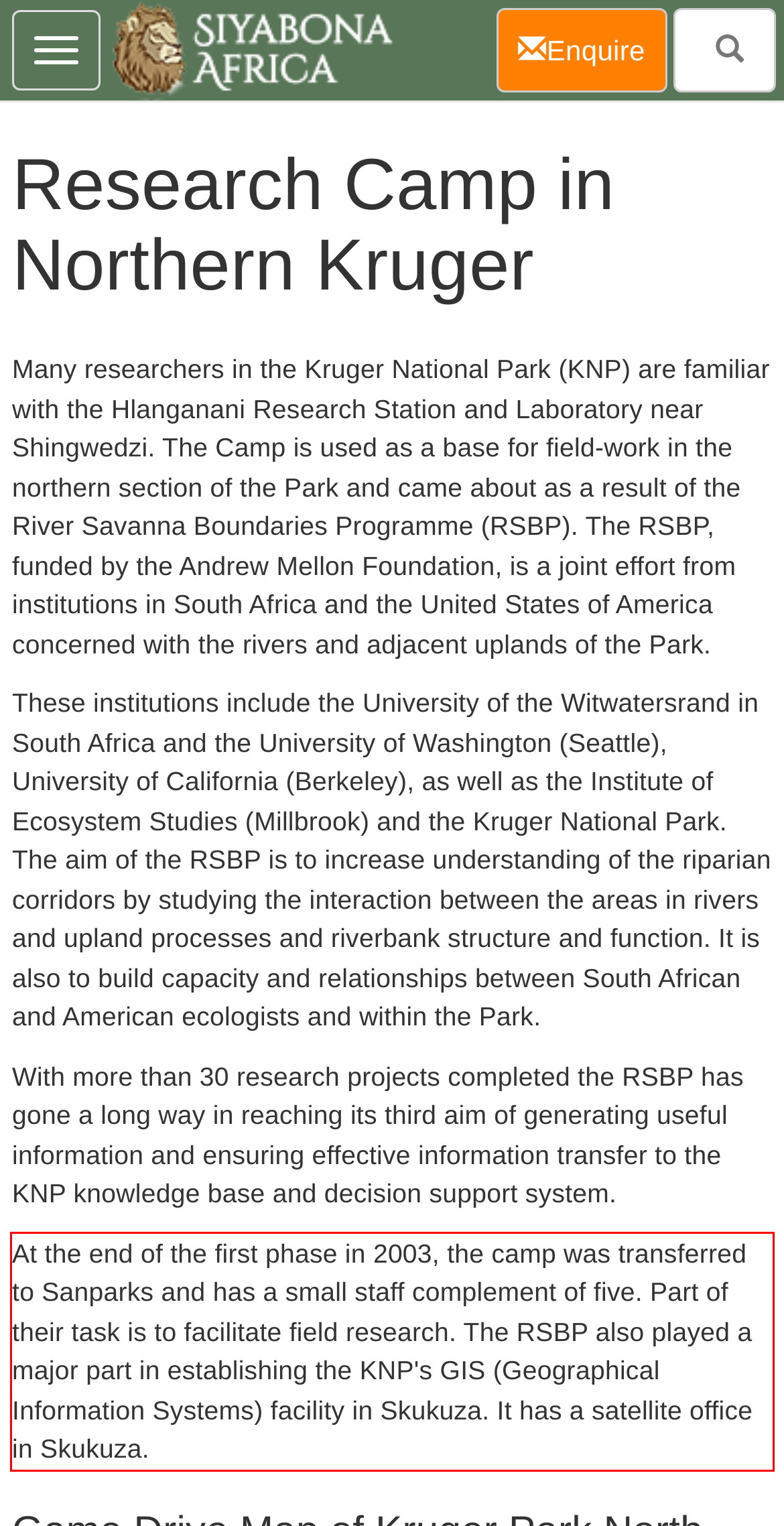By examining the provided screenshot of a webpage, recognize the text within the red bounding box and generate its text content.

At the end of the first phase in 2003, the camp was transferred to Sanparks and has a small staff complement of five. Part of their task is to facilitate field research. The RSBP also played a major part in establishing the KNP's GIS (Geographical Information Systems) facility in Skukuza. It has a satellite office in Skukuza.